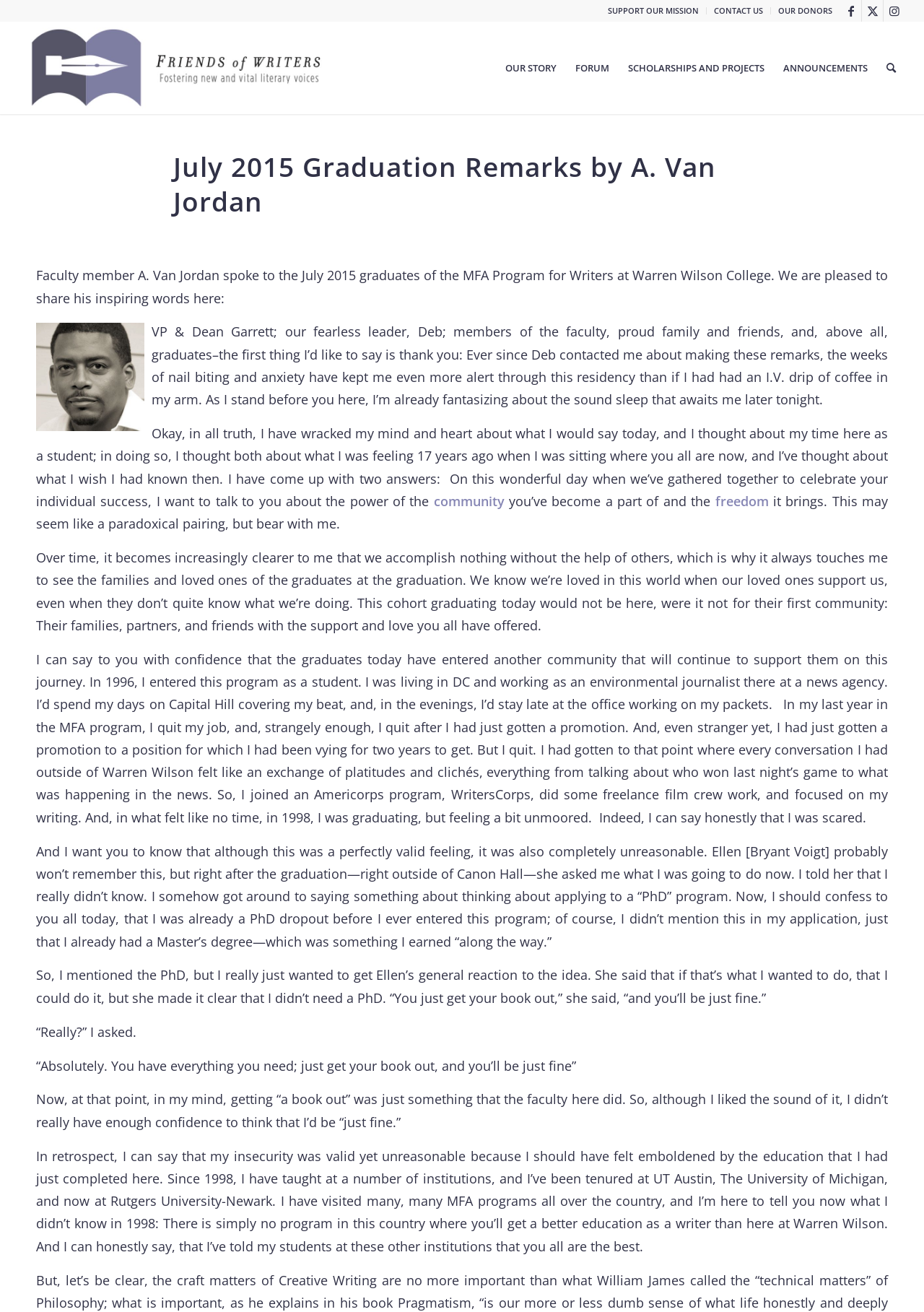Provide a one-word or short-phrase answer to the question:
What is the type of program mentioned?

MFA Program for Writers